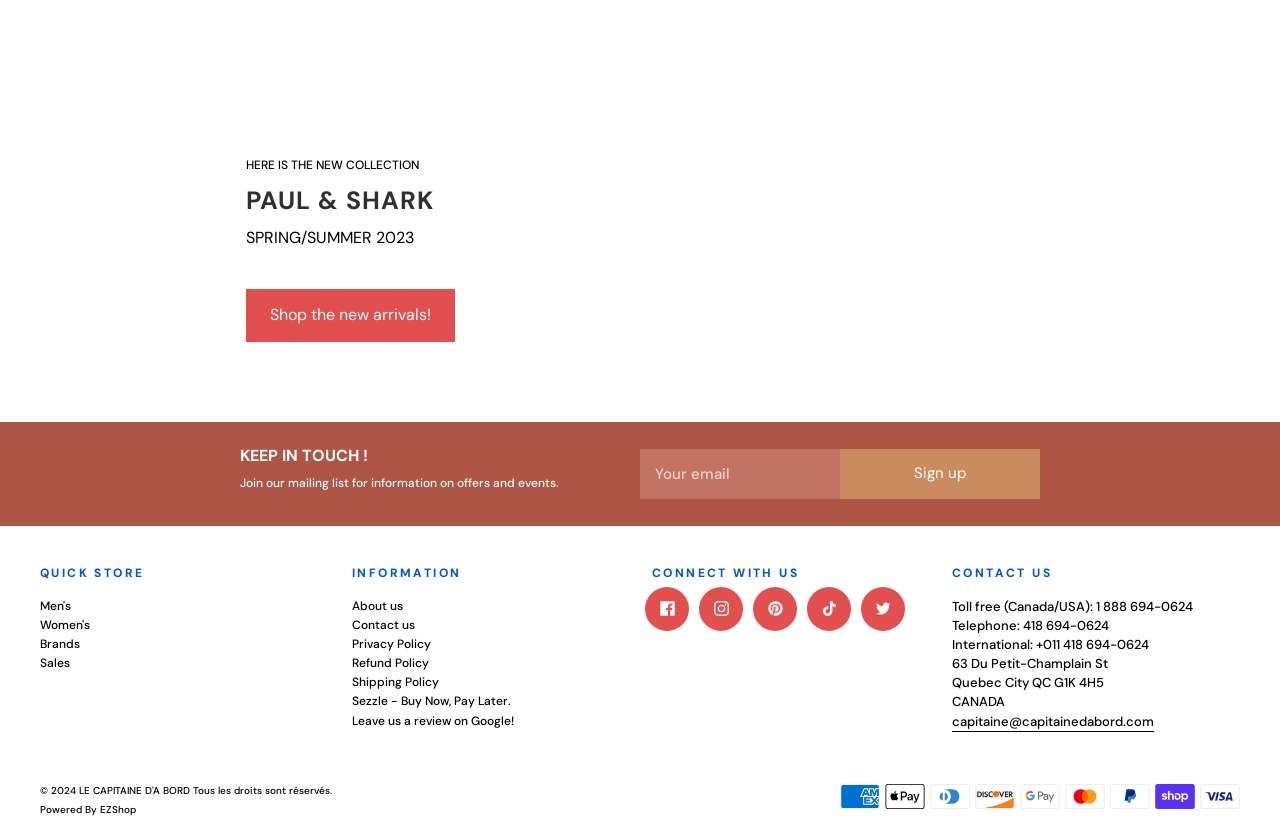Specify the bounding box coordinates of the region I need to click to perform the following instruction: "Shop the new arrivals!". The coordinates must be four float numbers in the range of 0 to 1, i.e., [left, top, right, bottom].

[0.192, 0.345, 0.355, 0.408]